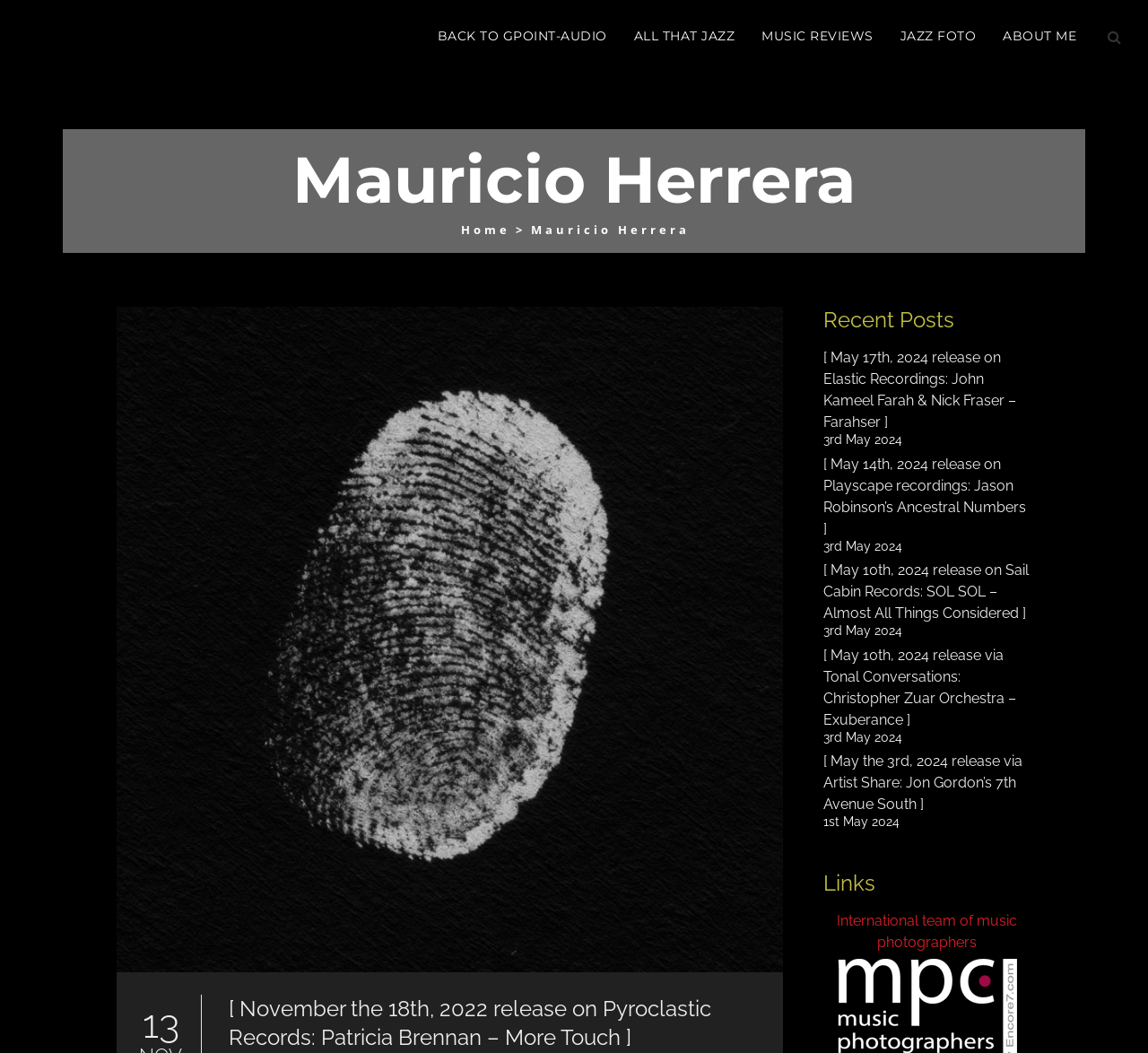Respond with a single word or phrase to the following question:
How many recent posts are listed on the webpage?

5